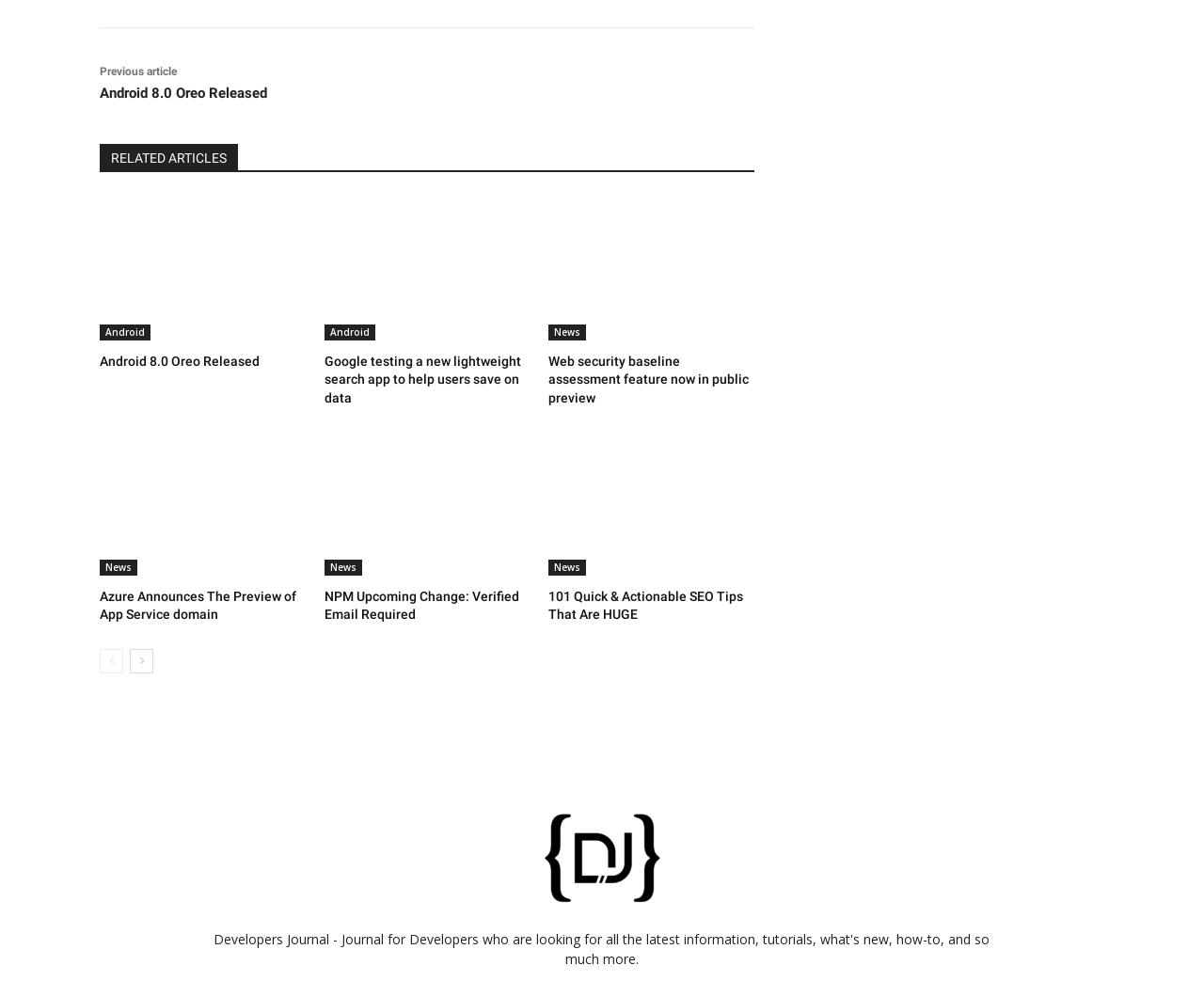Could you locate the bounding box coordinates for the section that should be clicked to accomplish this task: "Visit us on Facebook".

None